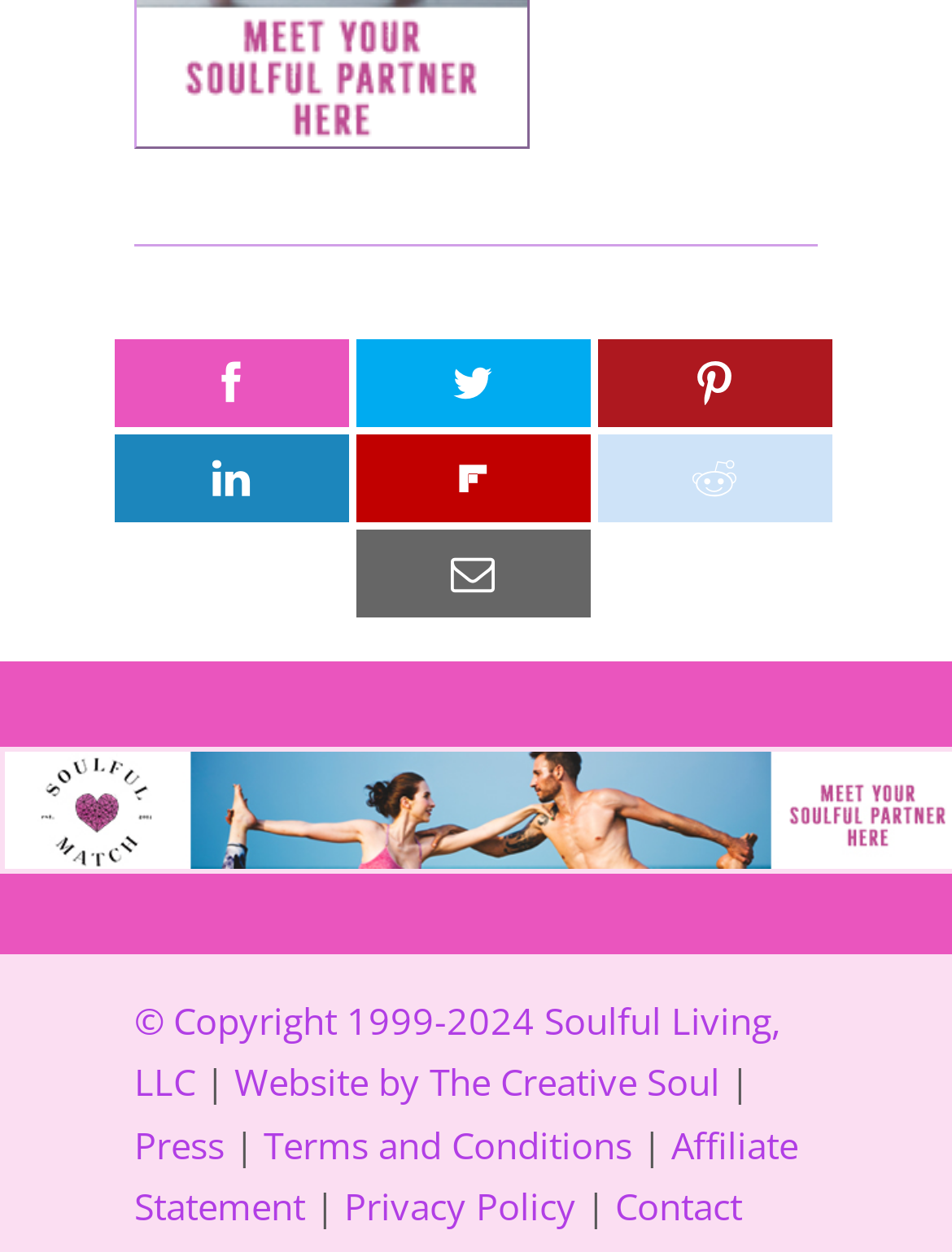What is the name of the company that created the website?
Look at the image and answer with only one word or phrase.

The Creative Soul